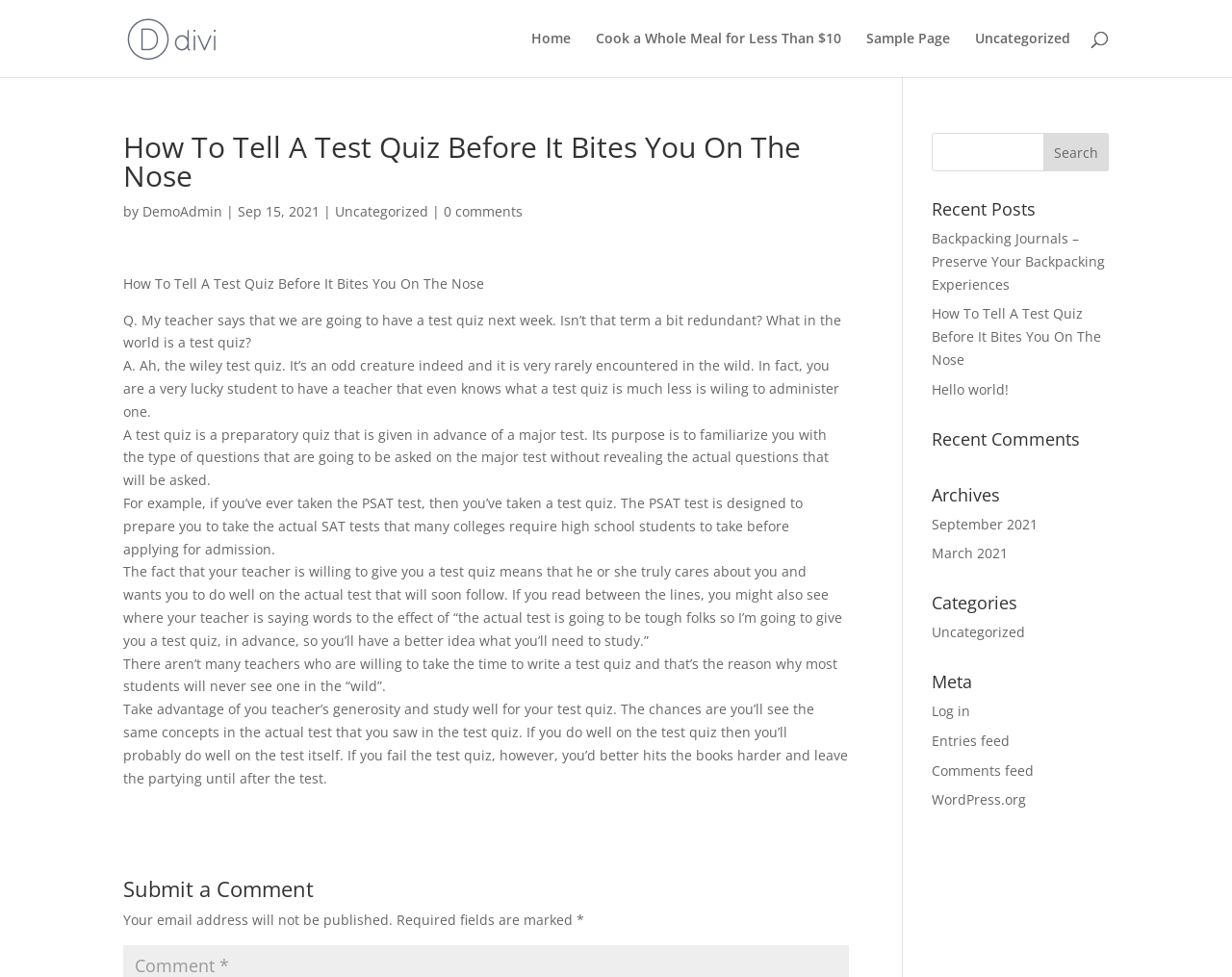What is the purpose of the PSAT test?
Use the screenshot to answer the question with a single word or phrase.

To prepare for SAT